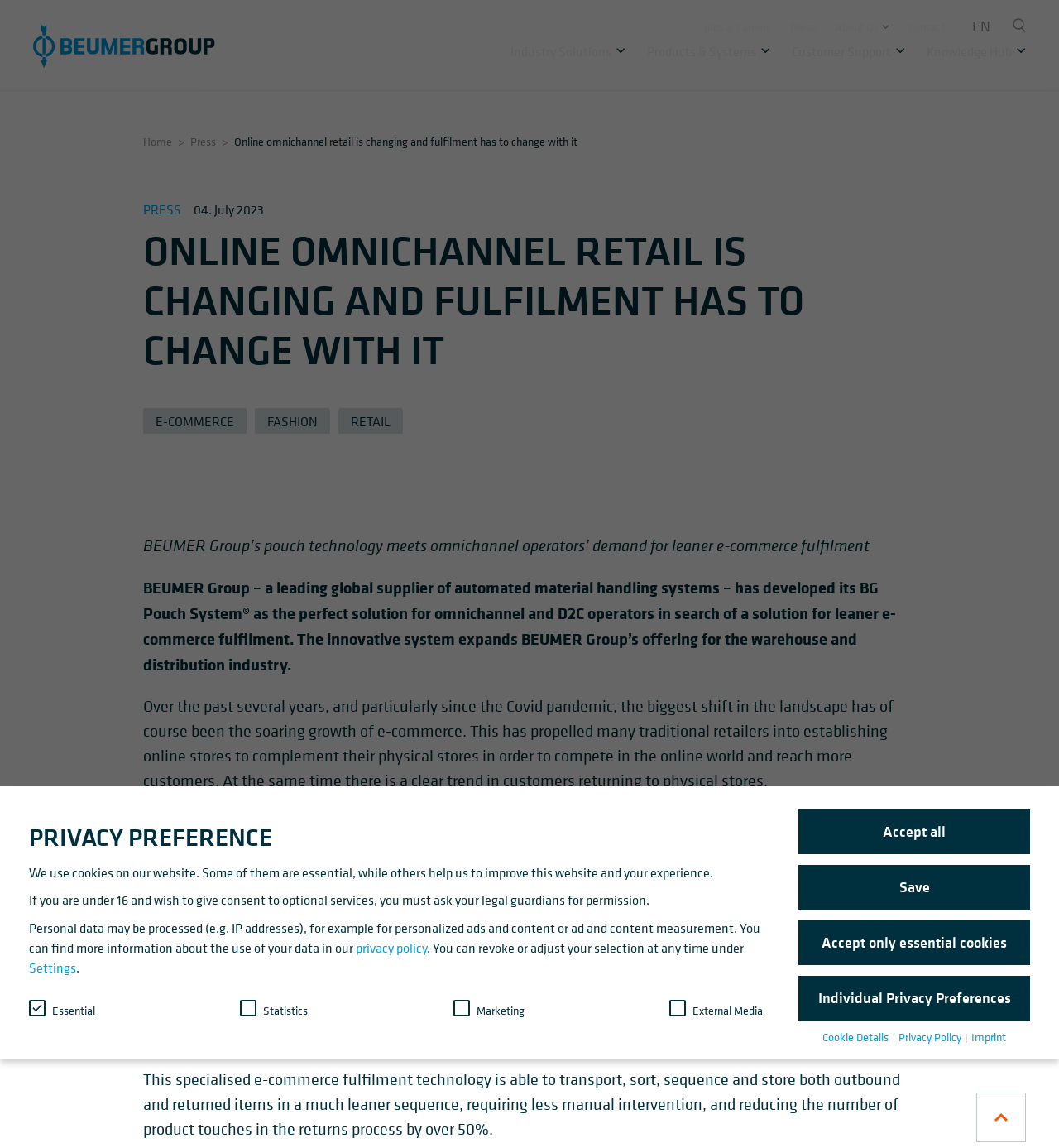Explain in detail what you observe on this webpage.

This webpage is about BEUMER Group, a leading global supplier of automated material handling systems, and its solution for omnichannel retail fulfillment. At the top of the page, there is a header section with links to various sections of the website, including "Jobs & Careers", "Press", "About Us", "Contact", and "Search". Below the header, there is a prominent heading that reads "ONLINE OMNICHANNEL RETAIL IS CHANGING AND FULFILMENT HAS TO CHANGE WITH IT".

The main content of the page is divided into several sections. The first section discusses the challenges of omnichannel retail and how BEUMER Group's pouch technology can help. There are several paragraphs of text that explain the benefits of this technology, including its ability to handle returned items more efficiently.

Below this section, there is a heading that reads "Leaner handling of returned items", followed by more text that explains the cost impact of handling returns and how the BG Pouch System can mitigate this problem.

At the bottom of the page, there is a section dedicated to privacy preferences, where users can adjust their settings for cookies and data processing. This section includes several checkboxes for different types of data processing, as well as buttons to accept or decline certain types of cookies.

Throughout the page, there are several images, including a logo at the top left corner and an icon for the search button. There are also several buttons and links that allow users to navigate to different parts of the website or adjust their settings.